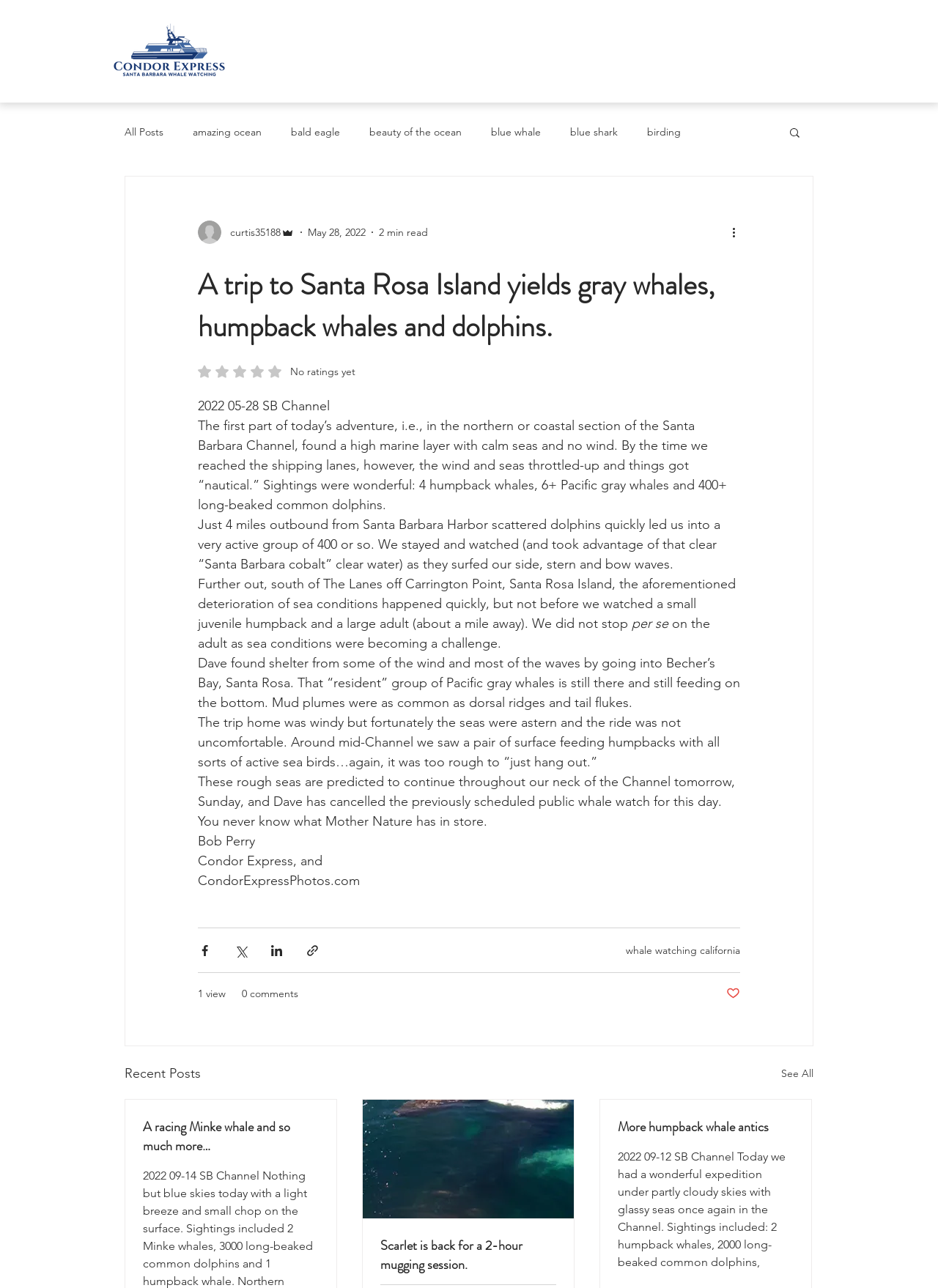Identify the bounding box for the described UI element. Provide the coordinates in (top-left x, top-left y, bottom-right x, bottom-right y) format with values ranging from 0 to 1: gray whale mother and calf

[0.164, 0.279, 0.297, 0.29]